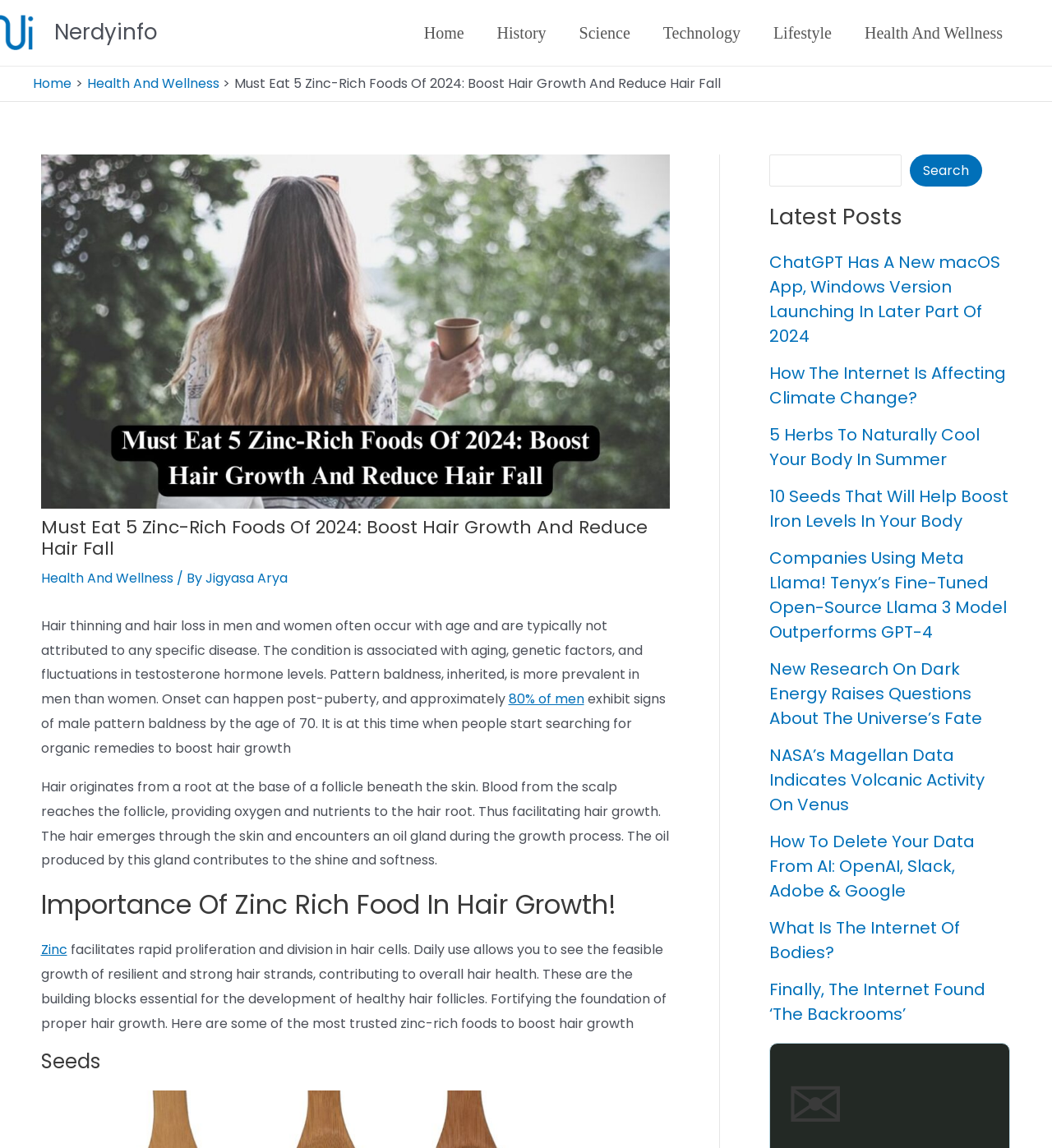Determine the bounding box coordinates of the region to click in order to accomplish the following instruction: "go to BlogHotel.org homepage". Provide the coordinates as four float numbers between 0 and 1, specifically [left, top, right, bottom].

None